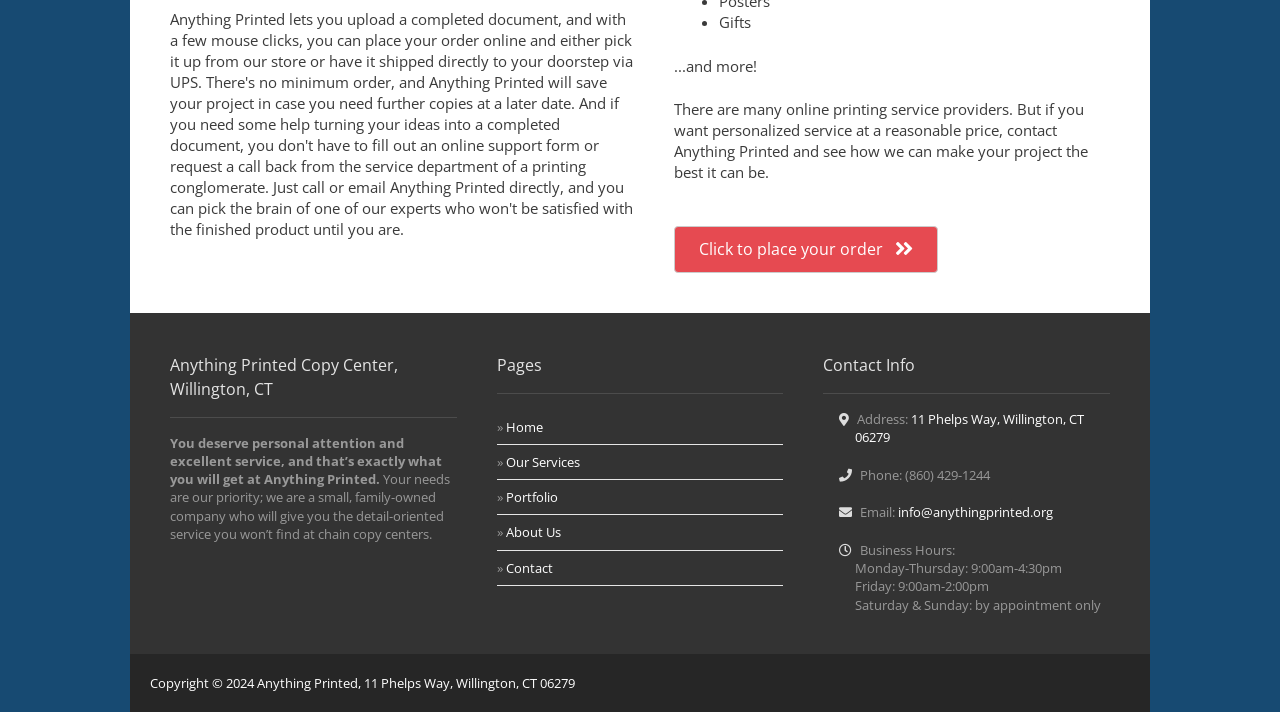Please predict the bounding box coordinates (top-left x, top-left y, bottom-right x, bottom-right y) for the UI element in the screenshot that fits the description: Prestate Information

None